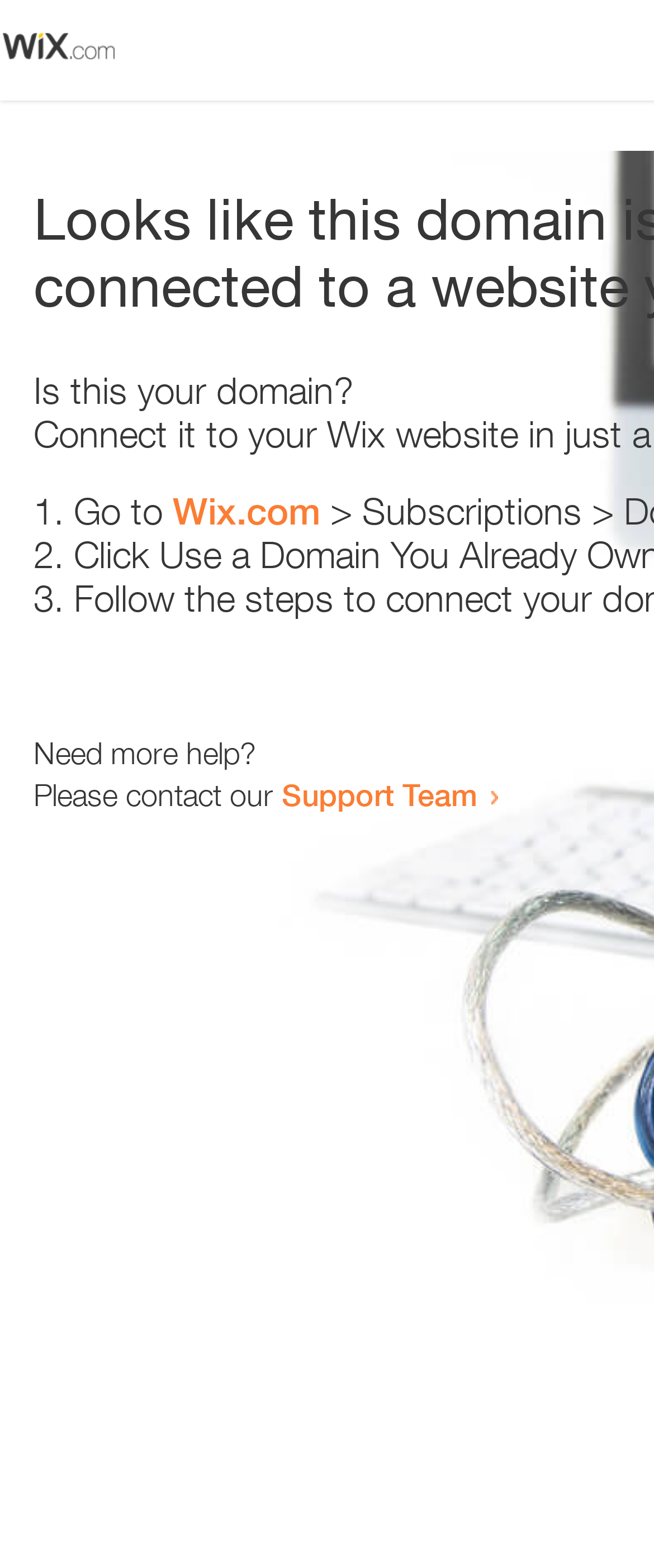Reply to the question below using a single word or brief phrase:
What is the website suggested to visit?

Wix.com